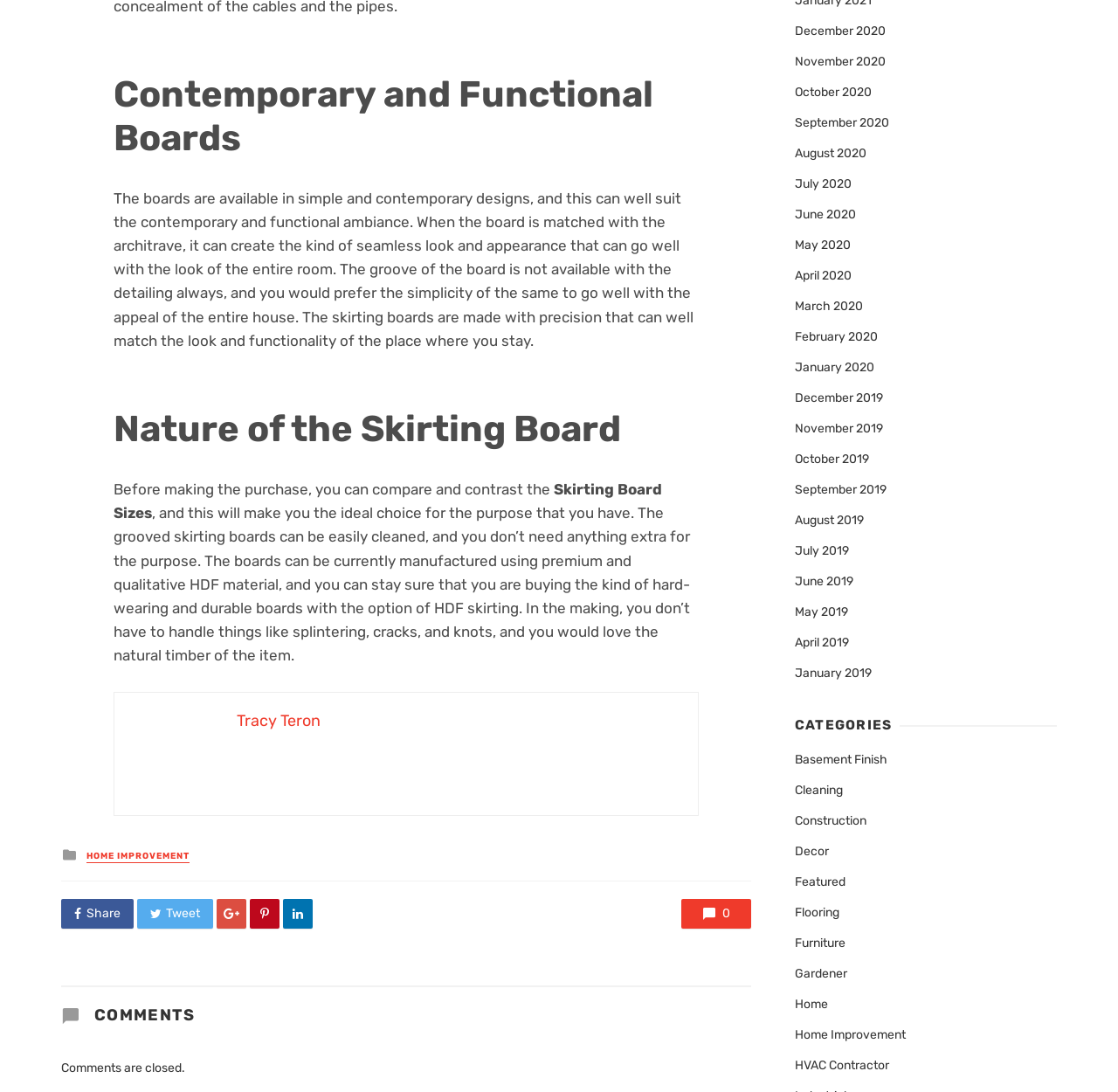Please provide the bounding box coordinates for the element that needs to be clicked to perform the following instruction: "View the 'Tracy Teron' image". The coordinates should be given as four float numbers between 0 and 1, i.e., [left, top, right, bottom].

[0.118, 0.65, 0.196, 0.73]